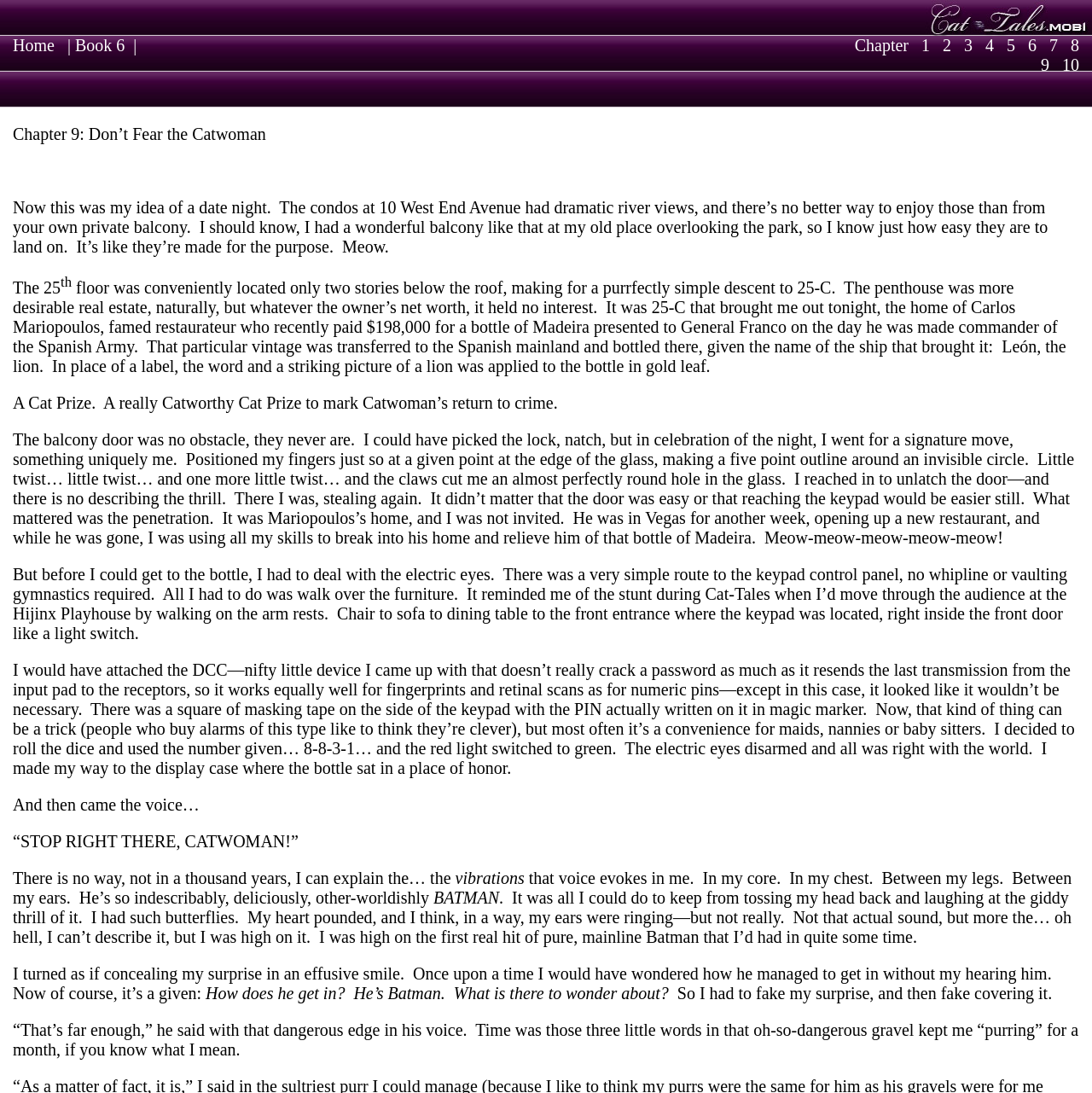What is the chapter title?
Using the image, provide a detailed and thorough answer to the question.

I found the chapter title by looking at the StaticText element with ID 108, which contains the text 'Chapter 9: Don’t Fear the Catwoman'.